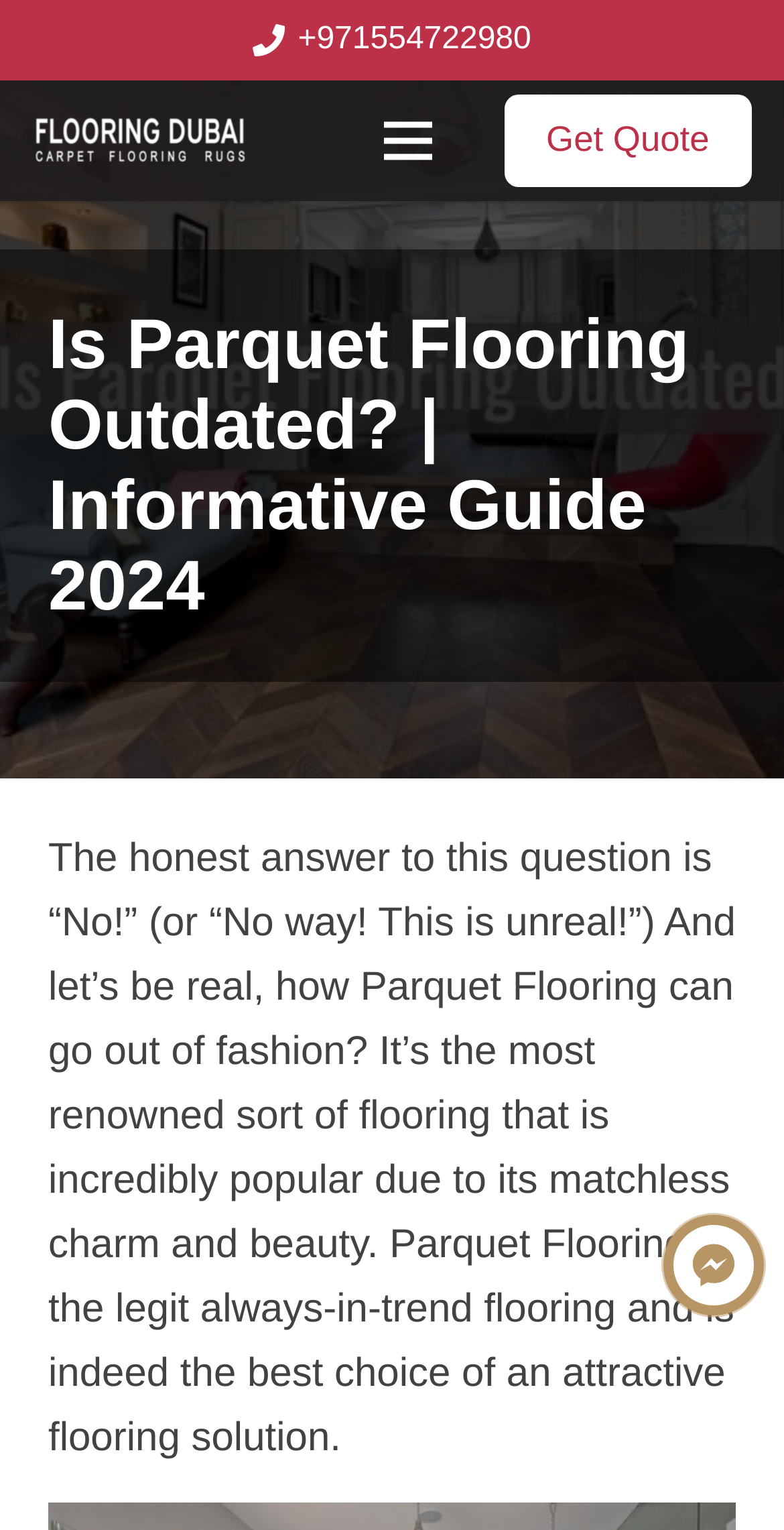Analyze the image and deliver a detailed answer to the question: What is the first sentence of the article?

The first sentence of the article can be found in the main content section, which starts with 'The honest answer to this question is “No!”'.